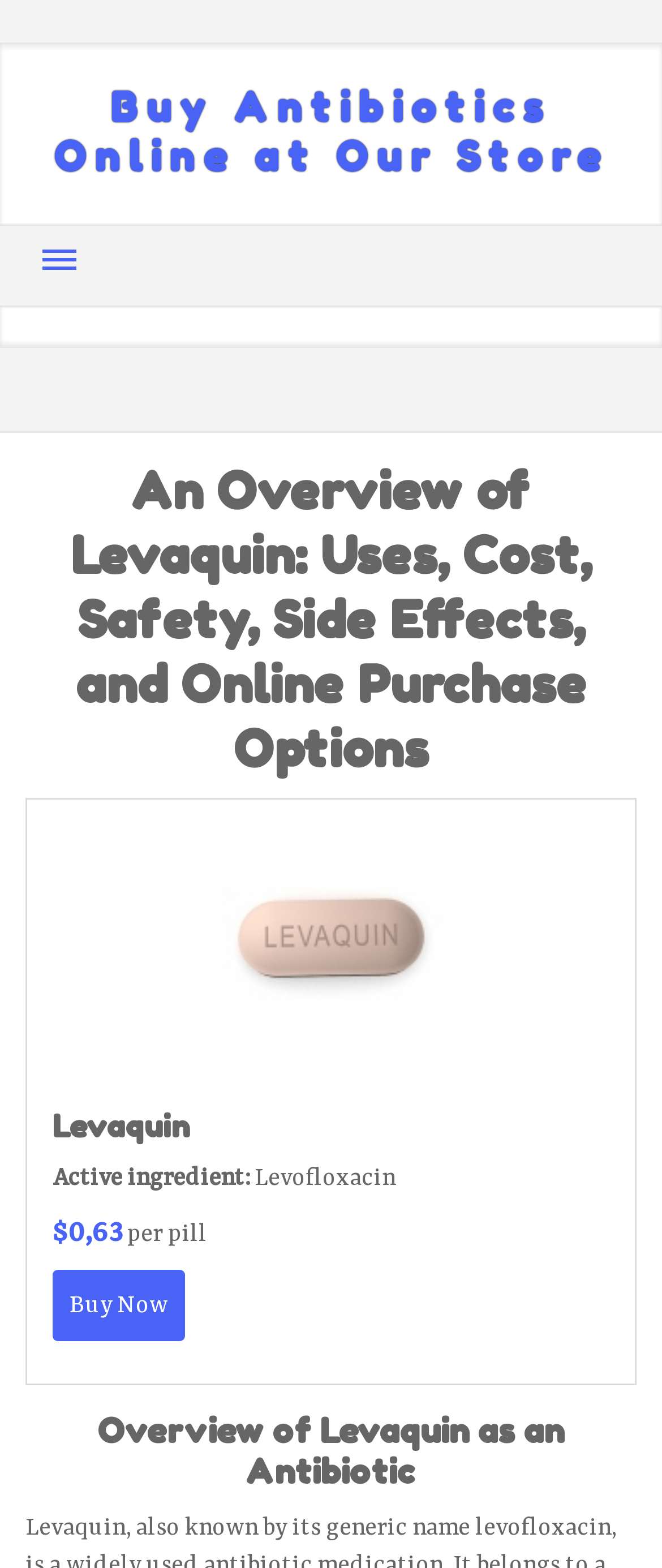Write a detailed summary of the webpage, including text, images, and layout.

The webpage is about an overview of Levaquin, an antibiotic. At the top, there is a link to "Buy Antibiotics Online at Our Store" and a "Menu" link. Below these links, there are four hidden links to "HOME", "NEWS", "CONTACT US", and "SITEMAP".

The main content of the webpage is divided into sections. The first section has a header with the title "An Overview of Levaquin: Uses, Cost, Safety, Side Effects, and Online Purchase Options". Below the header, there is an image of Levaquin, and a heading with the same title as the image.

The next section provides information about Levaquin, including its active ingredient, Levofloxacin, and its cost, $0.63 per pill. There is a "Buy Now" link below this information.

Finally, there is a heading titled "Overview of Levaquin as an Antibiotic" at the bottom of the page.